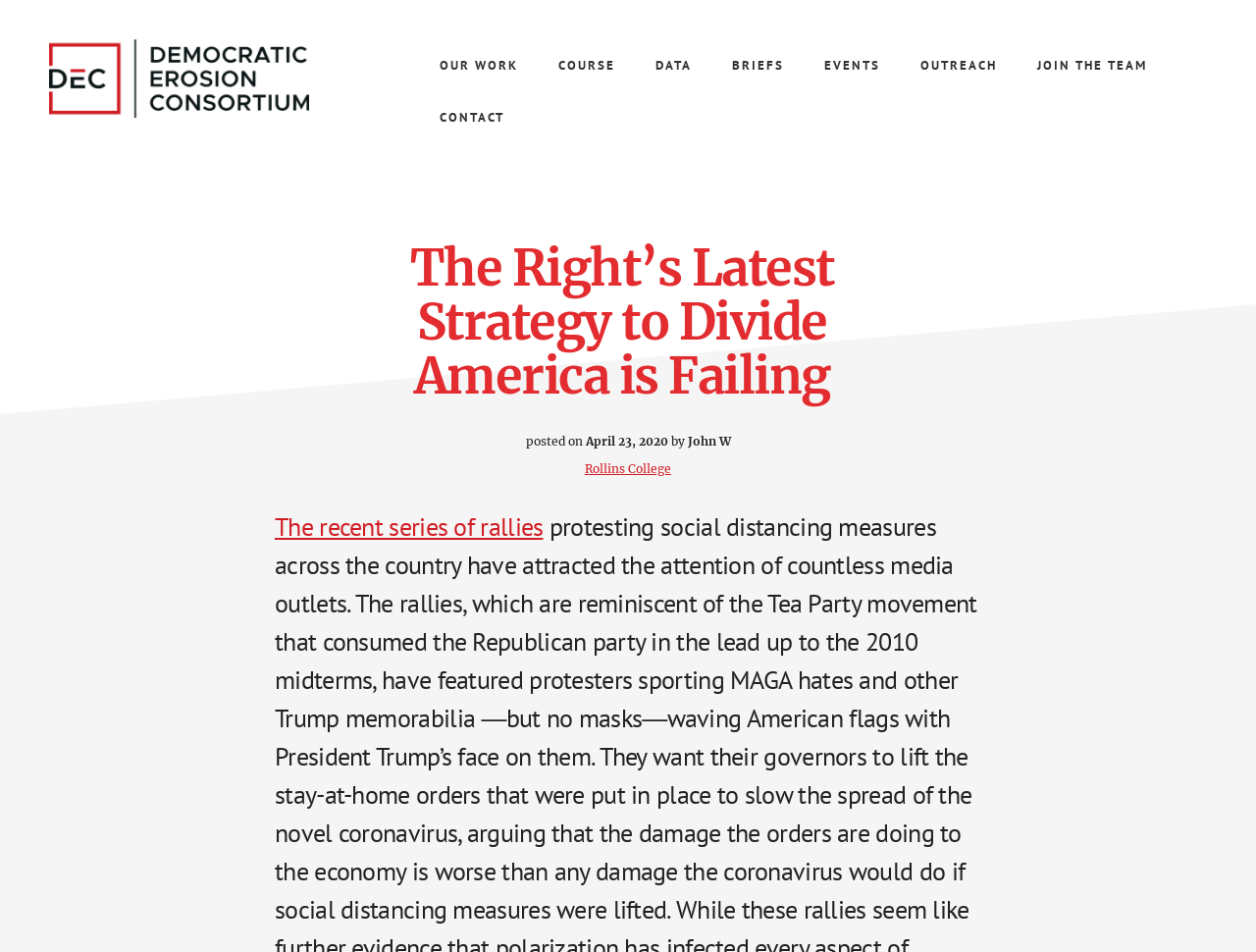Identify the bounding box coordinates of the clickable region required to complete the instruction: "contact the team". The coordinates should be given as four float numbers within the range of 0 and 1, i.e., [left, top, right, bottom].

[0.336, 0.096, 0.416, 0.151]